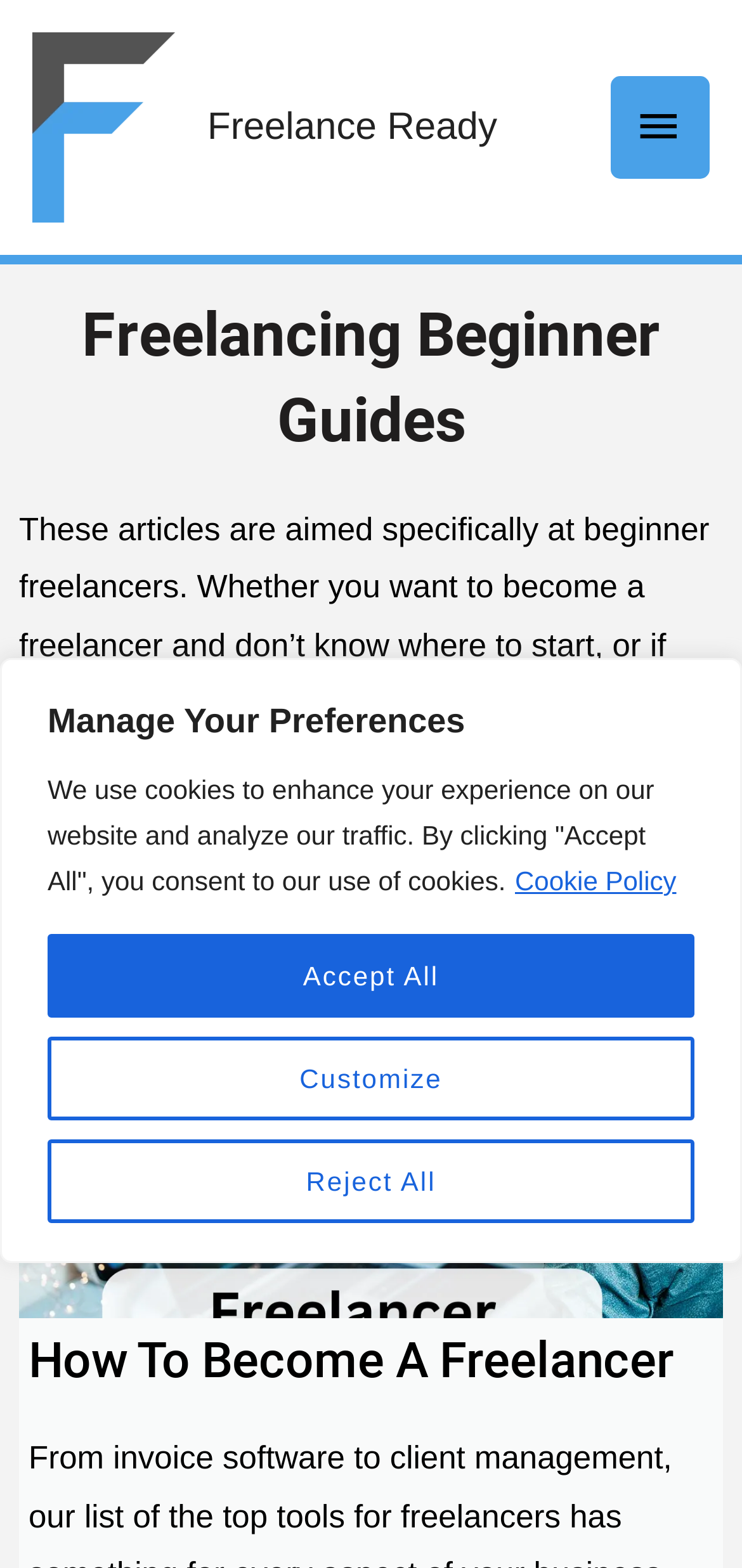Find the bounding box coordinates for the HTML element described as: "alt="Freelance Ready Logo"". The coordinates should consist of four float values between 0 and 1, i.e., [left, top, right, bottom].

[0.044, 0.069, 0.236, 0.092]